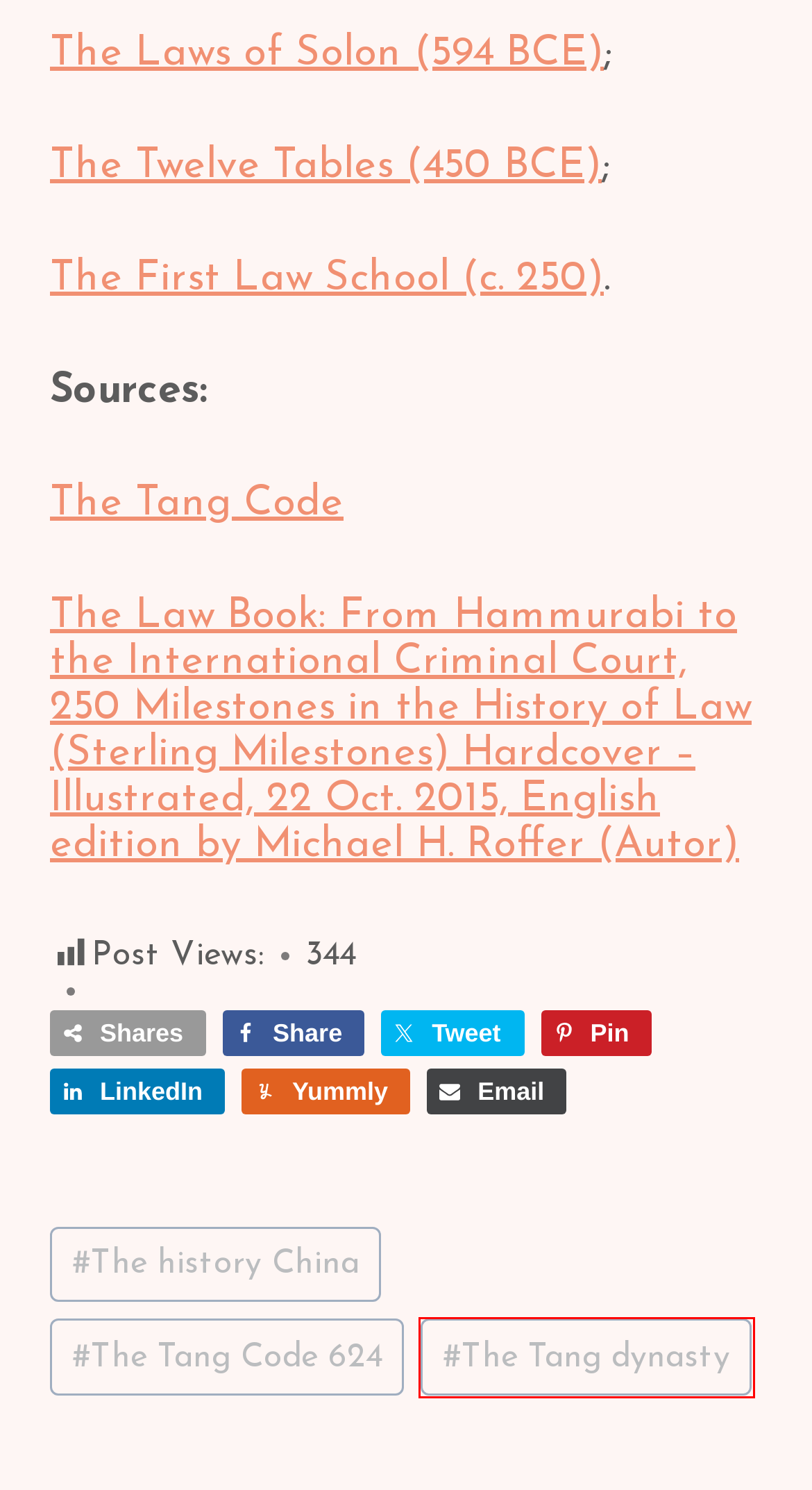Given a webpage screenshot featuring a red rectangle around a UI element, please determine the best description for the new webpage that appears after the element within the bounding box is clicked. The options are:
A. The First Law School – Berytus c. 250 - Encyclopedia.Migrationlaw.Org
B. Encyclopedia - Encyclopedia.Migrationlaw.Org
C. The Twelve Tables 450 BCE - Encyclopedia.Migrationlaw.Org
D. The history China - Encyclopedia.Migrationlaw.Org
E. The Tang Code 624 - Encyclopedia.Migrationlaw.Org
F. The Tang dynasty - Encyclopedia.Migrationlaw.Org
G. Encyclopedia.Migrationlaw.Org - Locus Iuris
H. The Laws of Solon – 594 BCE - Encyclopedia.Migrationlaw.Org

F